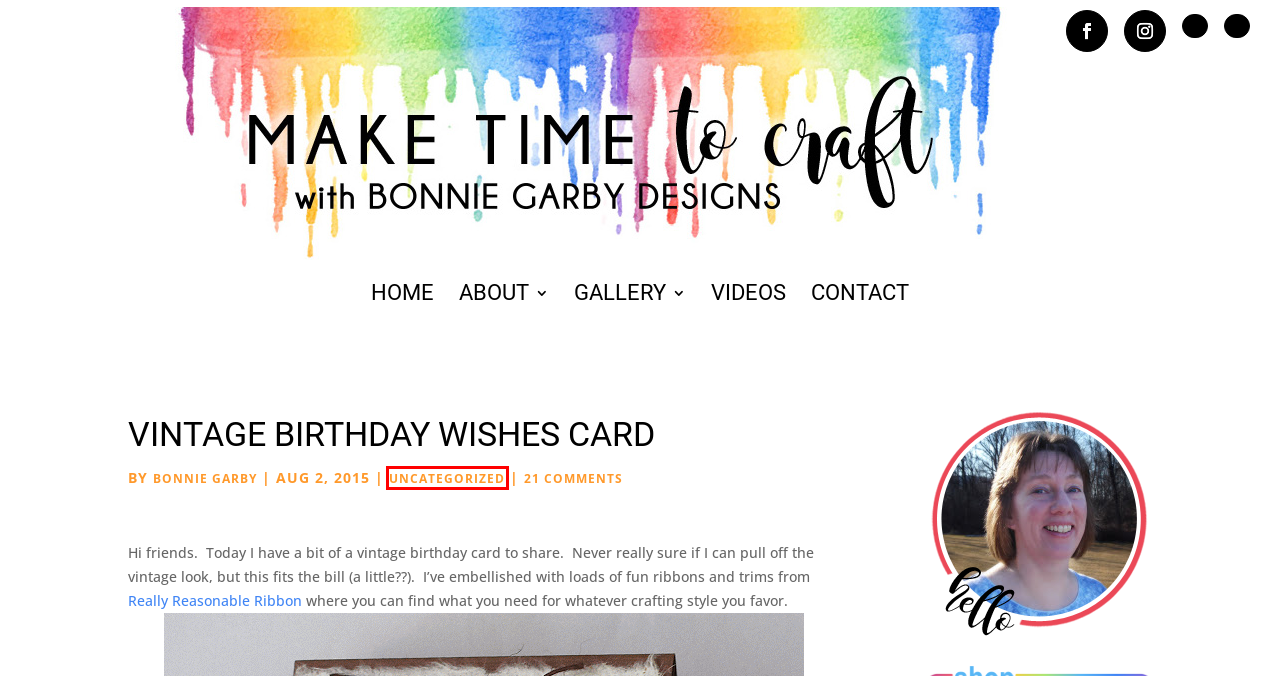Inspect the screenshot of a webpage with a red rectangle bounding box. Identify the webpage description that best corresponds to the new webpage after clicking the element inside the bounding box. Here are the candidates:
A. Make Time to Craft | Make Time to Craft
B. About Me | Make Time to Craft
C. Gallery | Make Time to Craft
D. Contact Me | Make Time to Craft
E. Monthly Ribbon Club | Really Reasonable Ribbon
F. Uncategorized | Make Time to Craft
G. Bonnie Garby | Make Time to Craft
H. Grosgrain Ribbon & Hair Bow Supplies | Really Reasonable Ribbon

F